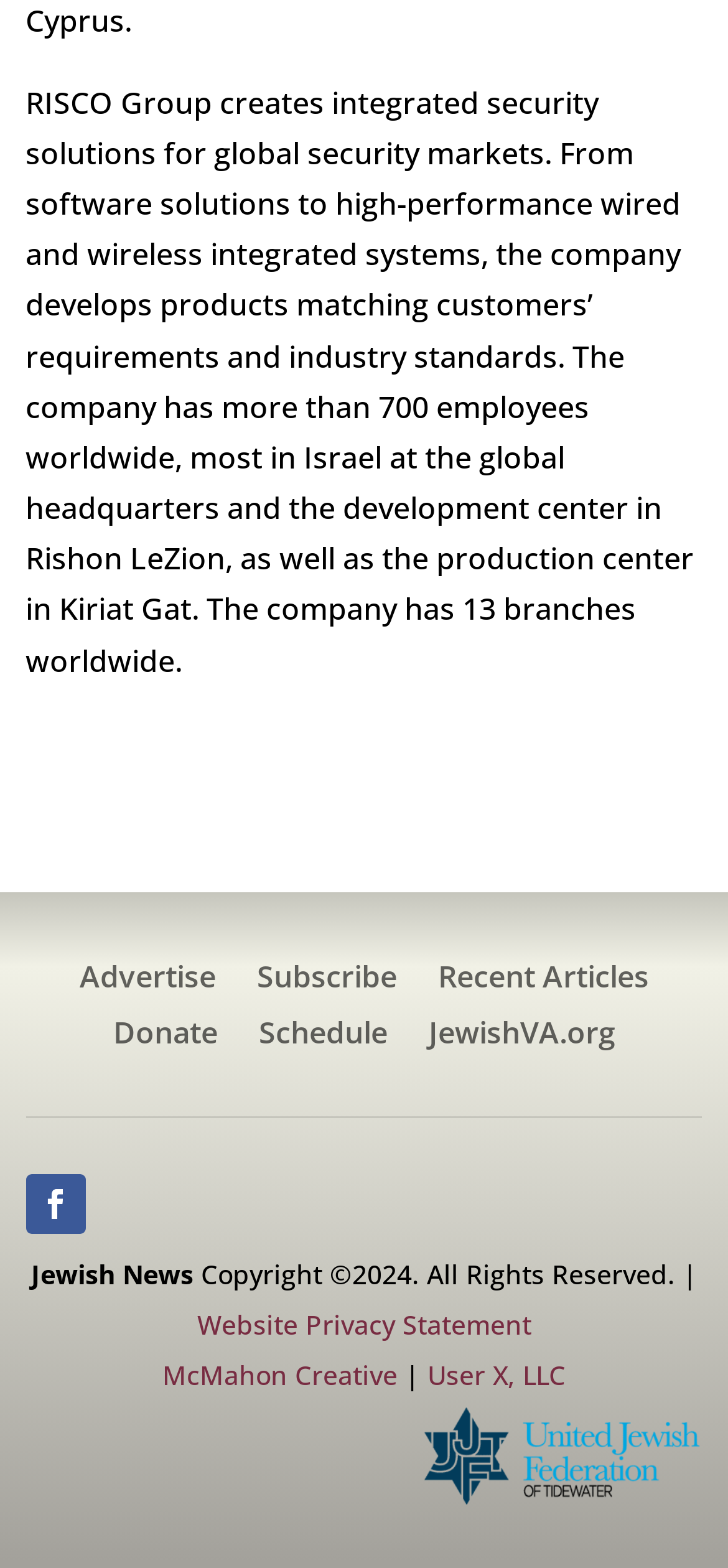Please find the bounding box coordinates for the clickable element needed to perform this instruction: "Visit Recent Articles".

[0.601, 0.614, 0.891, 0.64]